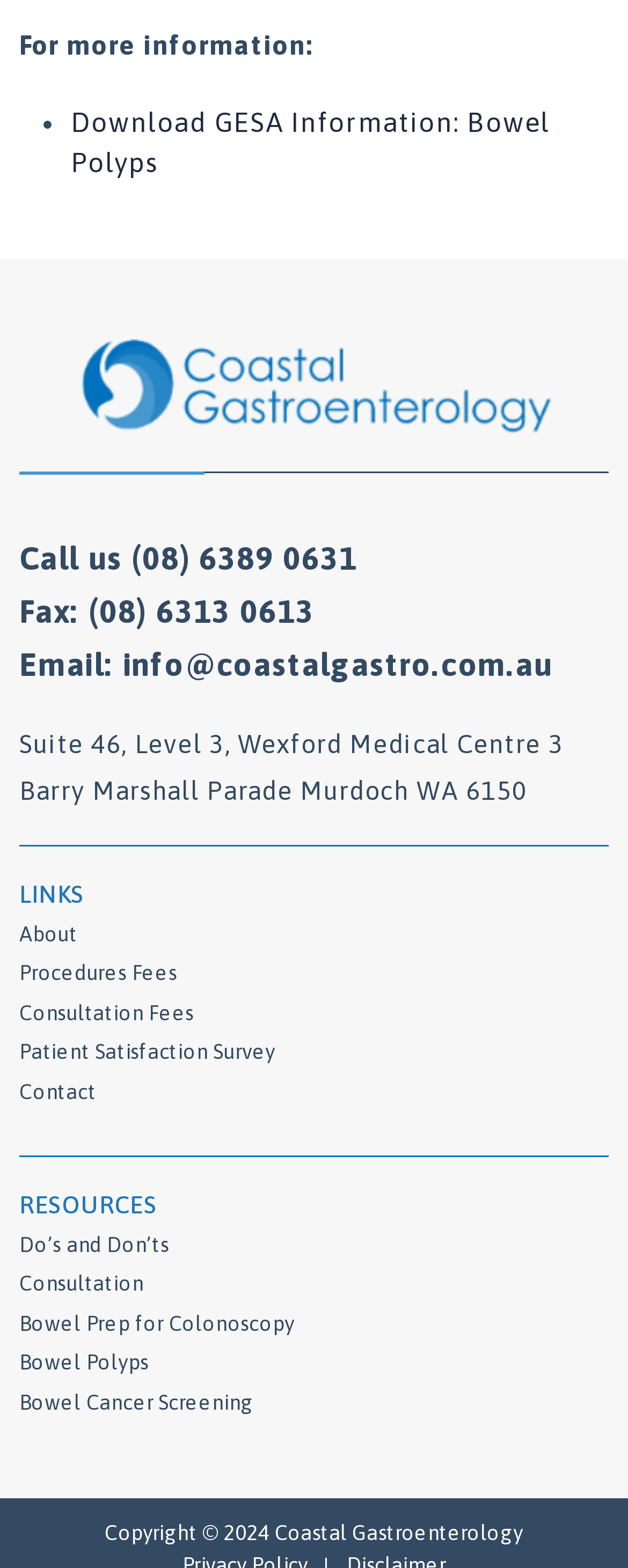Identify the bounding box of the UI element that matches this description: "Patient Satisfaction Survey".

[0.031, 0.661, 0.969, 0.681]